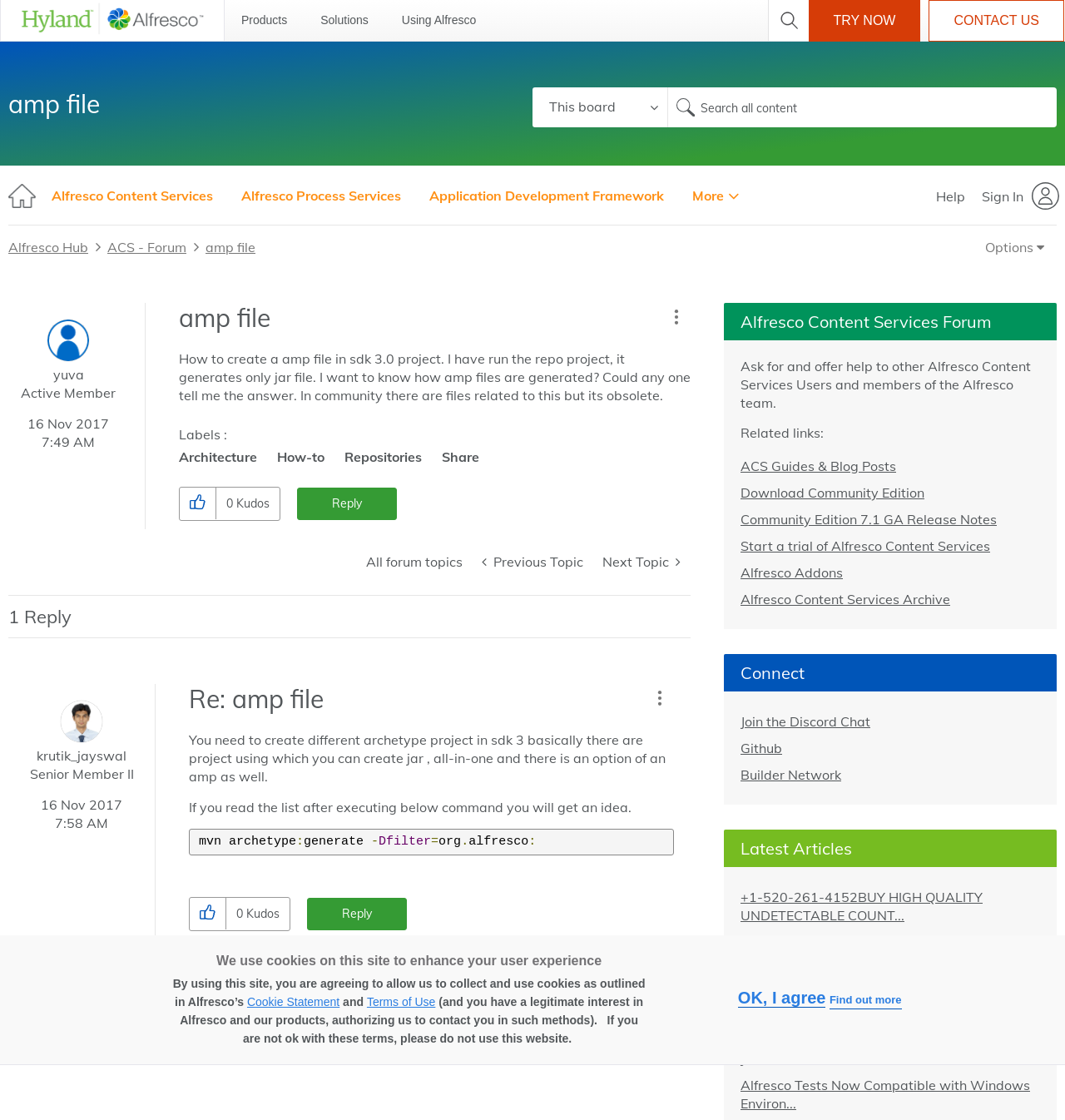Determine the bounding box coordinates of the region that needs to be clicked to achieve the task: "Reply to the post".

[0.279, 0.435, 0.373, 0.464]